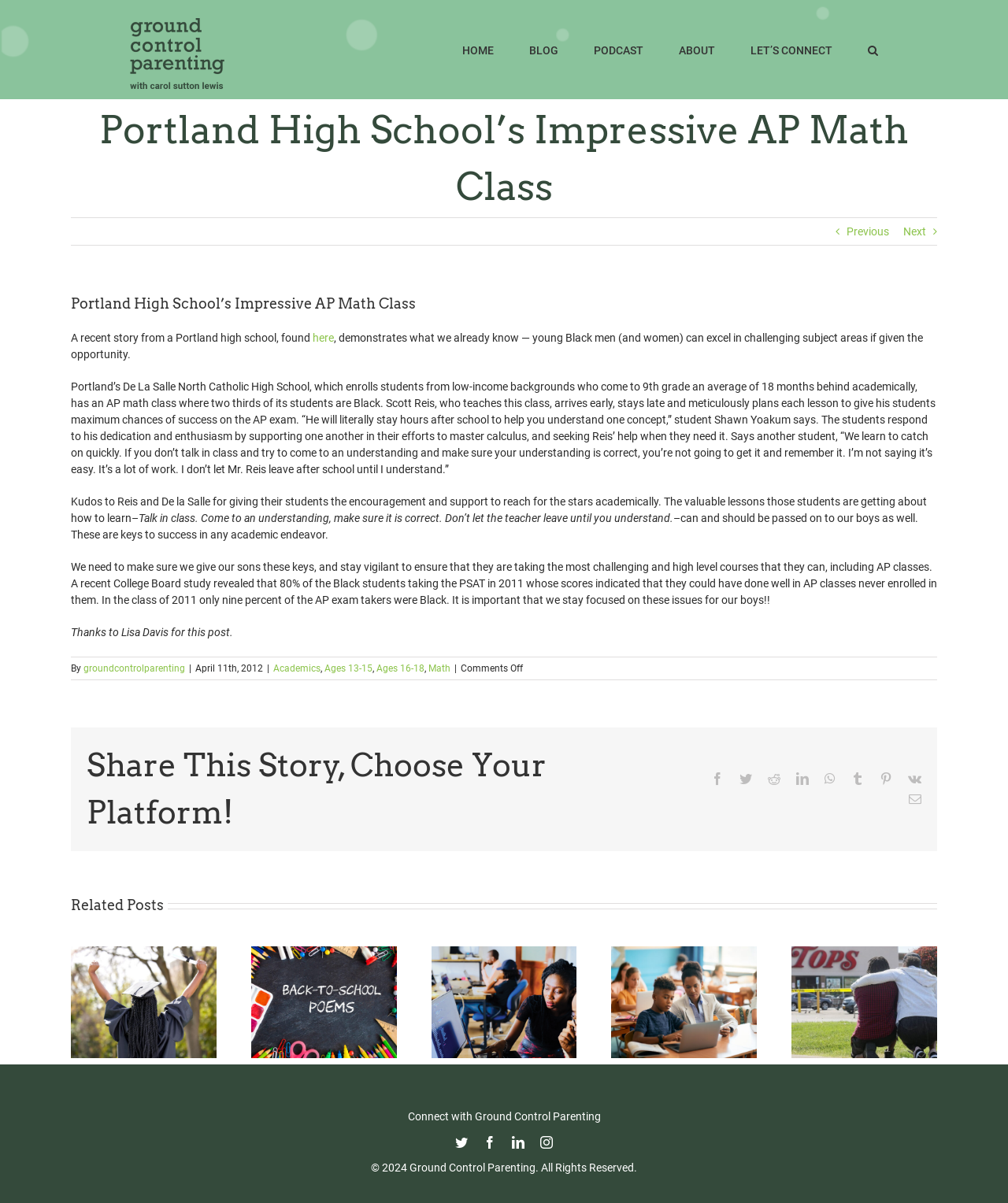What is the subject area where two thirds of the students are Black?
Give a single word or phrase answer based on the content of the image.

AP math